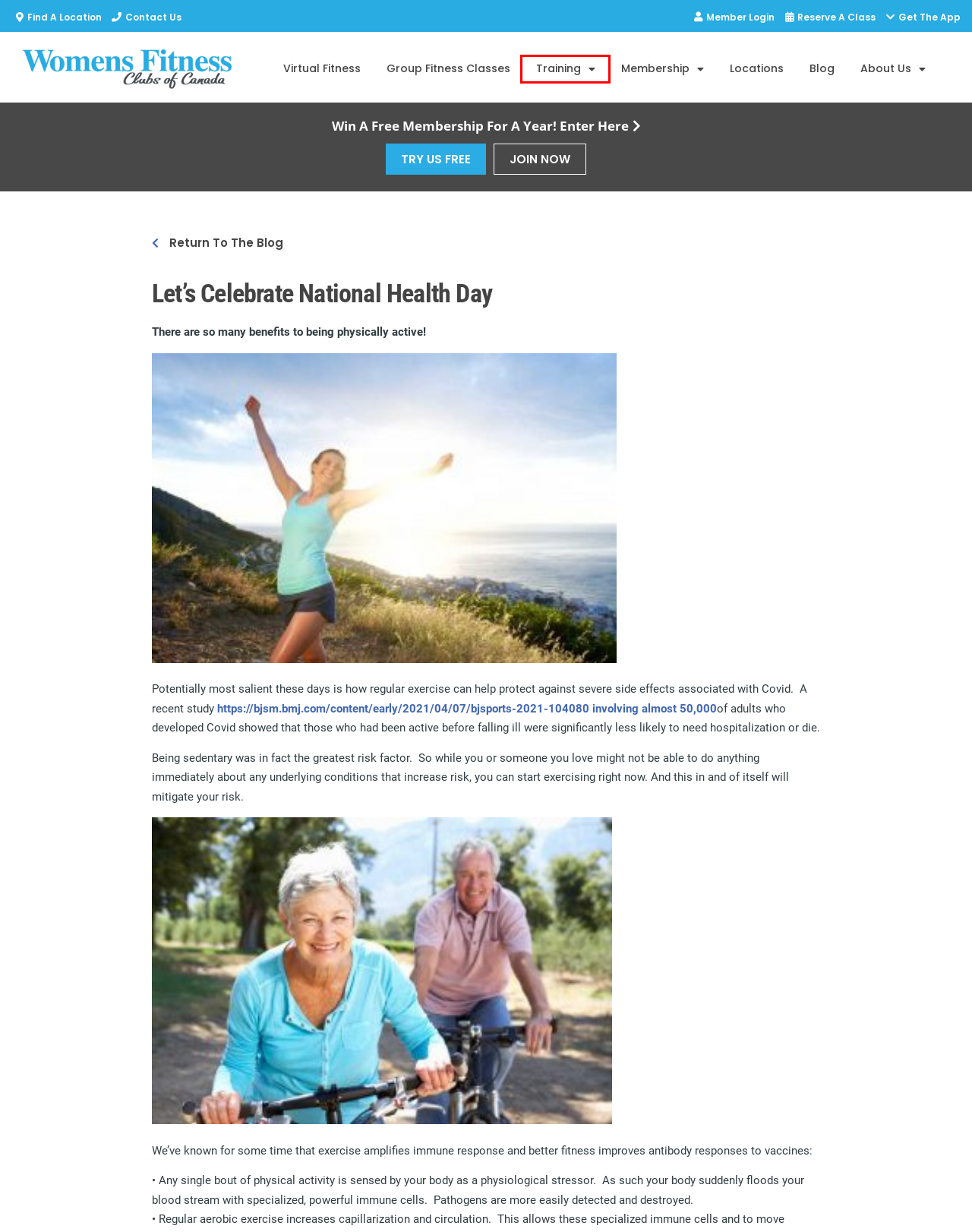Evaluate the webpage screenshot and identify the element within the red bounding box. Select the webpage description that best fits the new webpage after clicking the highlighted element. Here are the candidates:
A. WFCC Connect APP - Womens Fitness Clubs
B. Personal Training - Womens Fitness Clubs
C. Group Fitness Classes - Womens Fitness Clubs
D. Membership - Womens Fitness Clubs
E. About Us - Womens Fitness Clubs
F. Blog - Womens Fitness Clubs
G. Virtual Fitness - Womens Fitness Clubs
H. Win a Free Membership - Womens Fitness Clubs

B